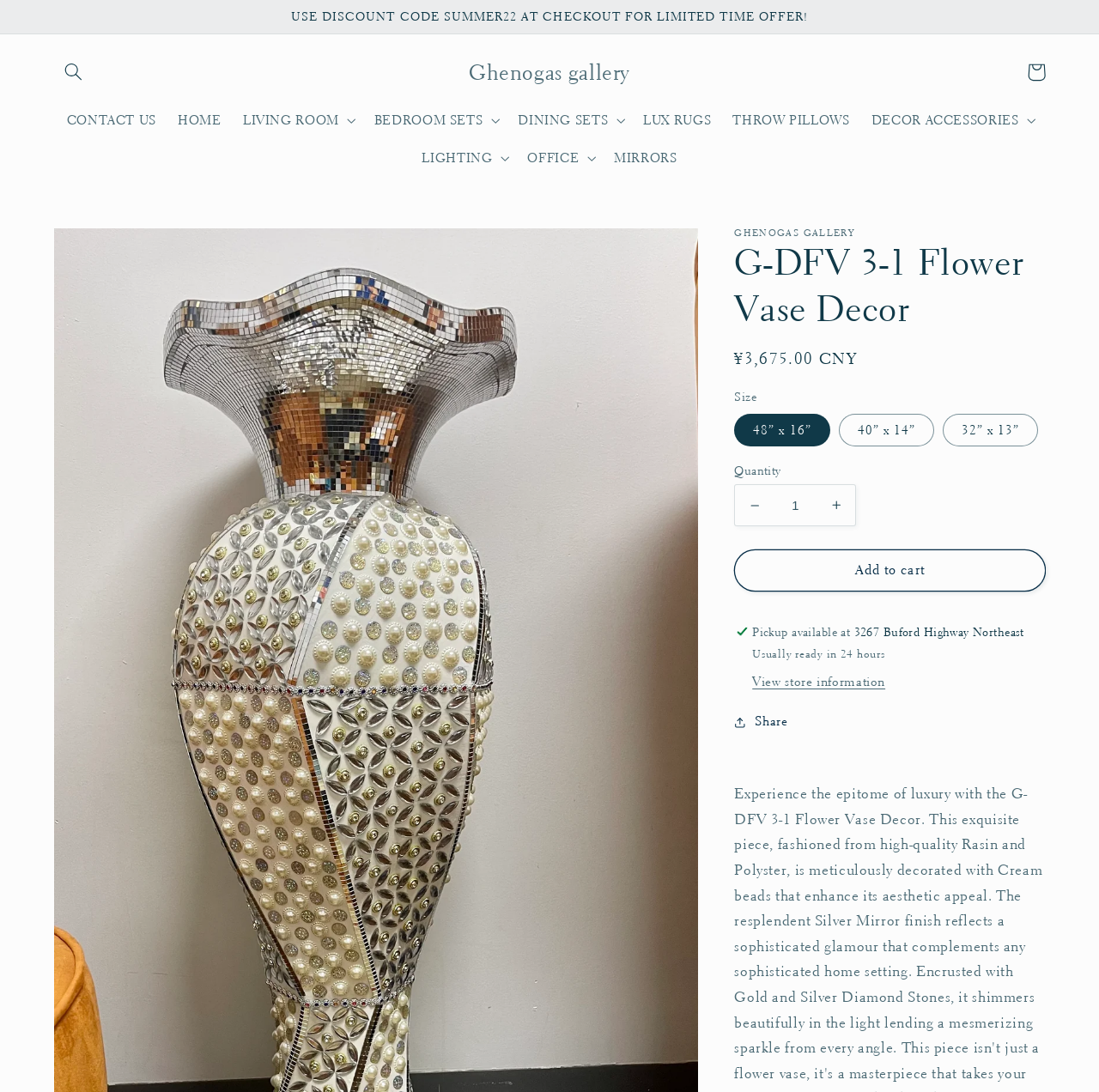Provide your answer in one word or a succinct phrase for the question: 
What is the default size of the product?

48” x 16”